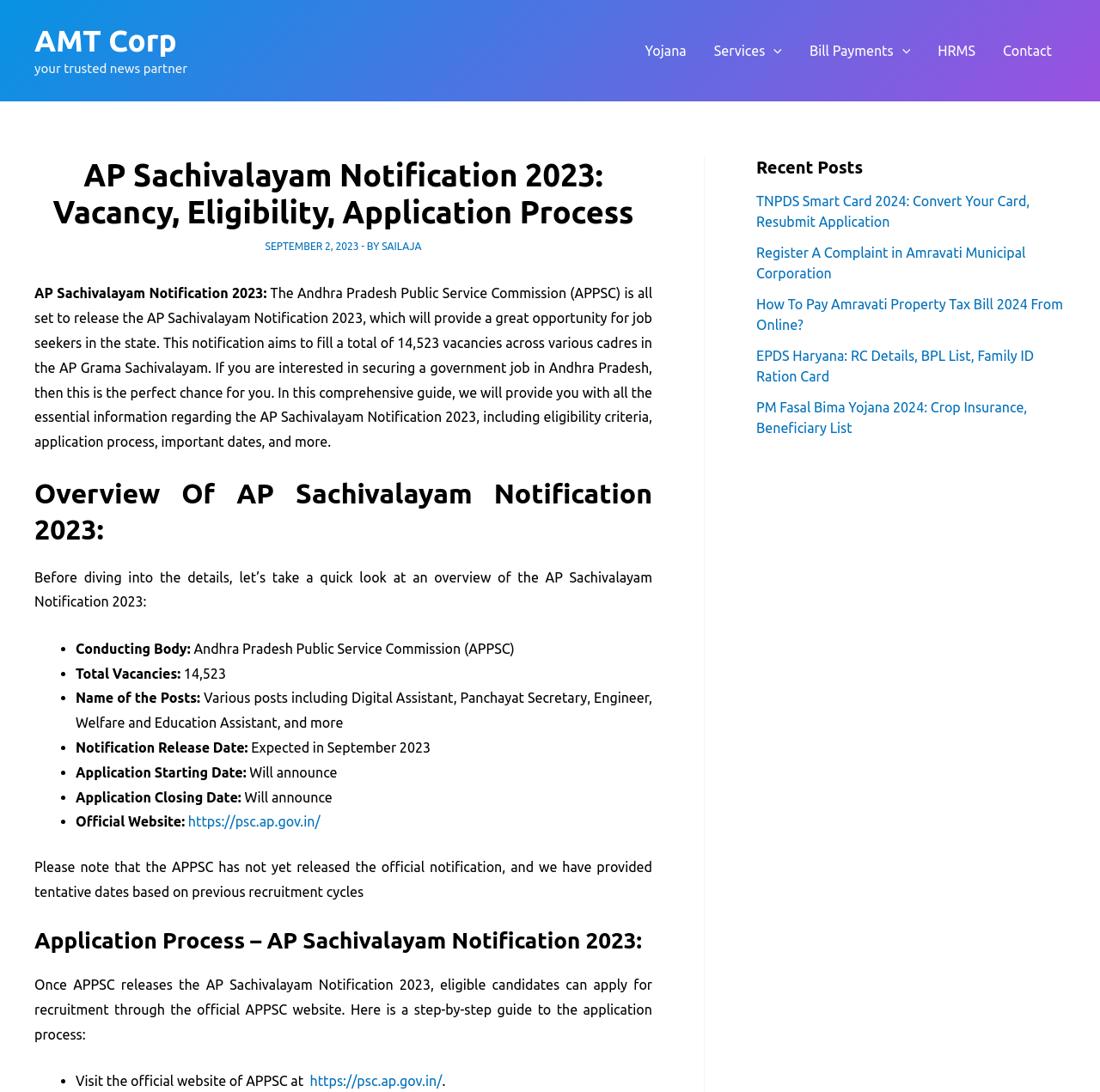What is the total number of vacancies in AP Grama Sachivalayam?
Provide a one-word or short-phrase answer based on the image.

14,523